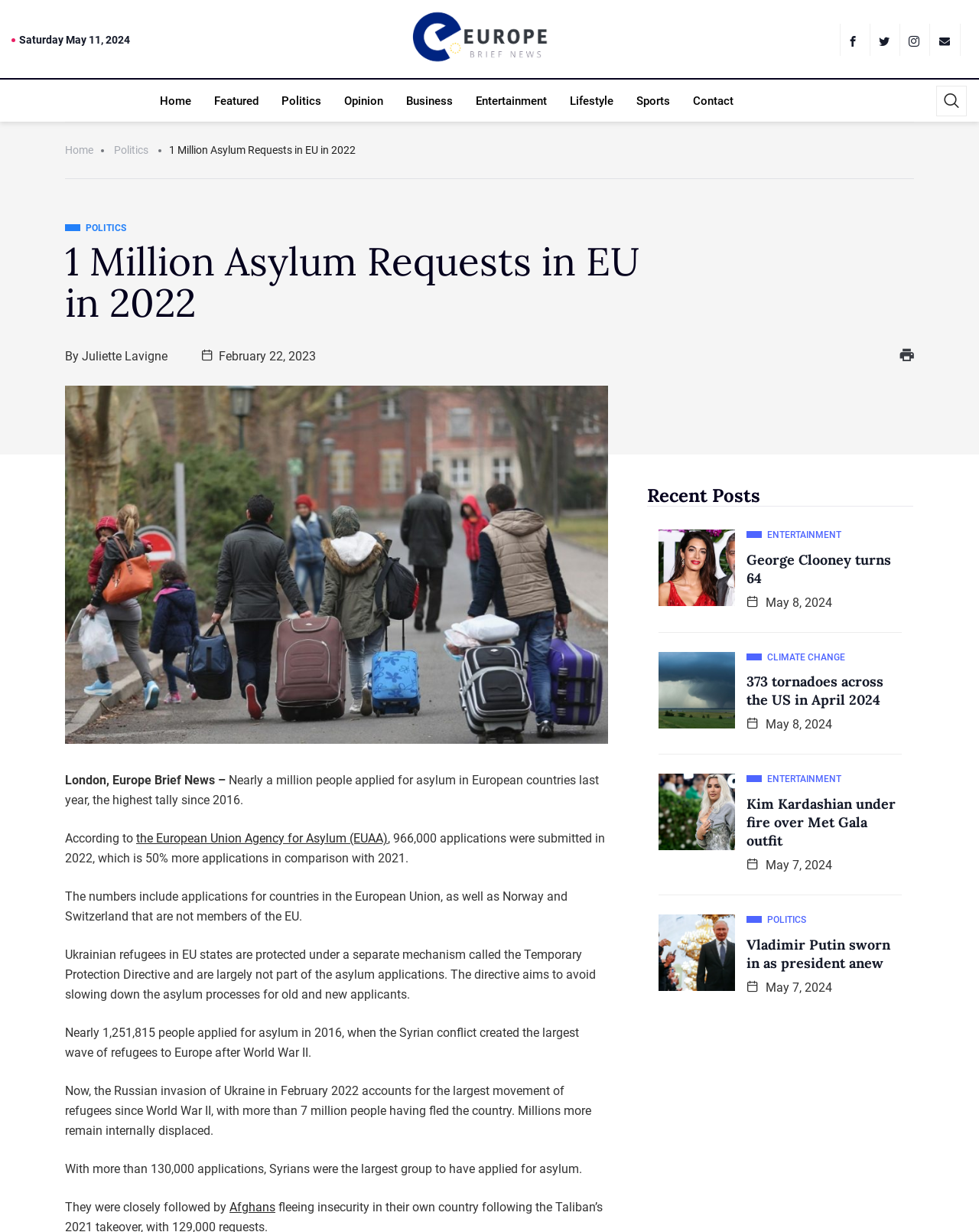How many asylum applications were submitted in 2022?
Please give a detailed answer to the question using the information shown in the image.

I found the number of asylum applications submitted in 2022 by reading the text 'According to the European Union Agency for Asylum (EUAA), 966,000 applications were submitted in 2022, which is 50% more applications in comparison with 2021.'.